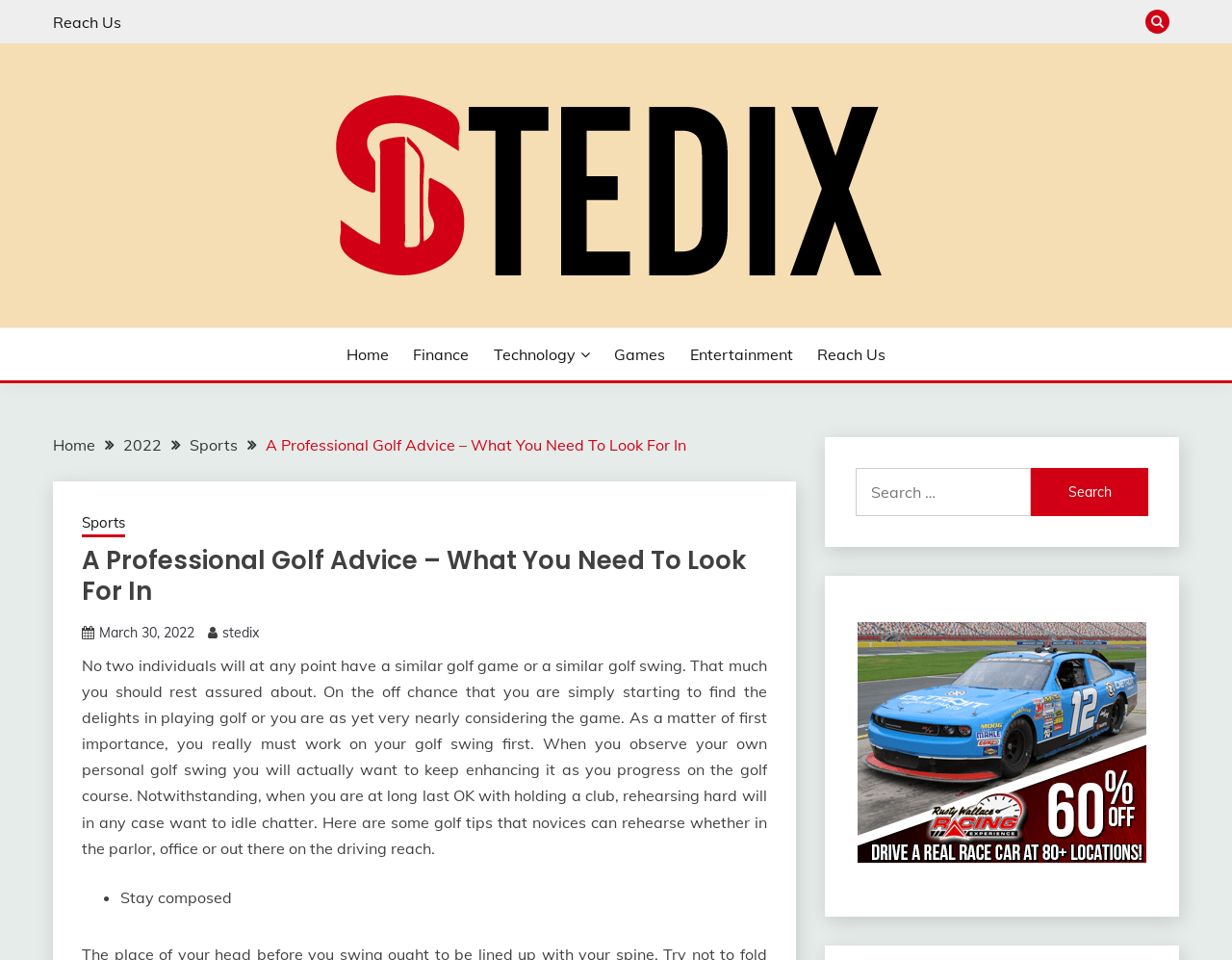Provide a thorough summary of the webpage.

This webpage appears to be a blog or article page focused on professional golf advice. At the top left, there is a link to "Reach Us" and a button with a font awesome icon. Next to it, there is a link to "Stedix" with an accompanying image. Below this, there is a link to "STEDIX" and a static text "Gain knowledge here".

The main navigation menu is located at the top center, consisting of links to "Home", "Finance", "Technology", "Games", "Entertainment", and "Reach Us". Below this, there is a breadcrumbs navigation section, showing the current page's location in the website's hierarchy.

The main content of the page is an article titled "A Professional Golf Advice – What You Need To Look For In", which is also a link. The article's content is a block of text that discusses the importance of improving one's golf swing and provides some tips for beginners. The text is divided into paragraphs and includes a list with a bullet point "•" and a static text "Stay composed".

On the right side of the page, there is a search bar with a label "Search for:" and a button to submit the search query.